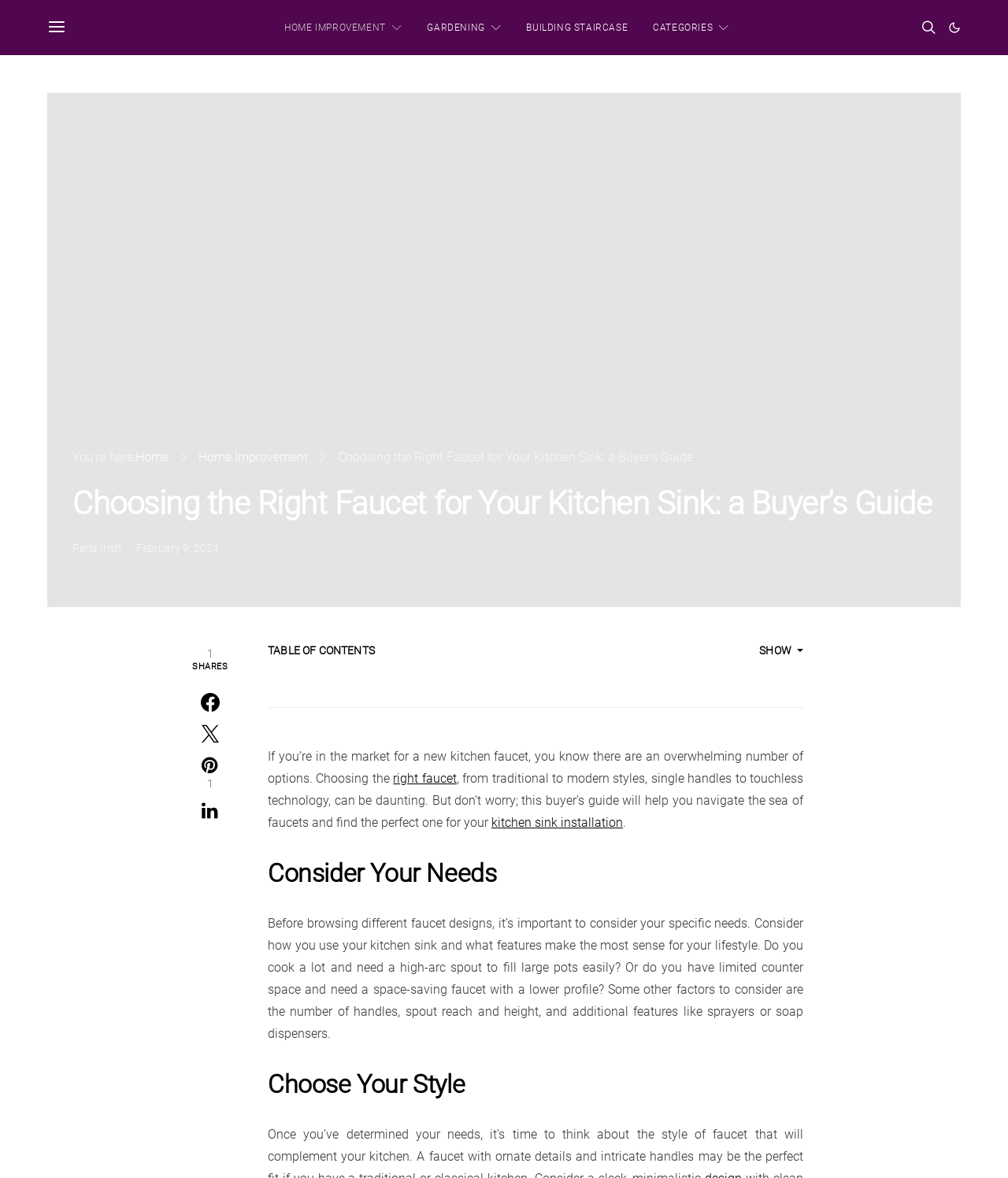Provide a one-word or short-phrase answer to the question:
What type of content is presented in this webpage?

Informative article